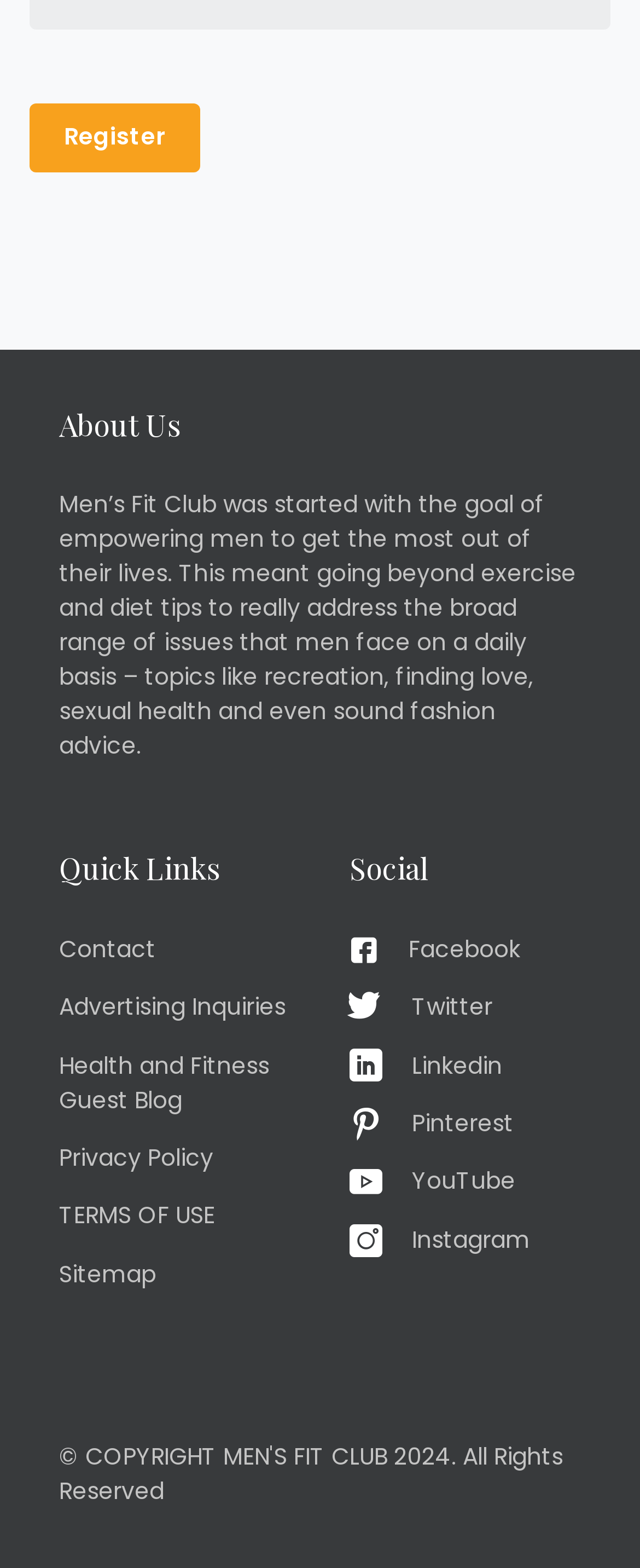What is the last quick link?
Please look at the screenshot and answer in one word or a short phrase.

Sitemap